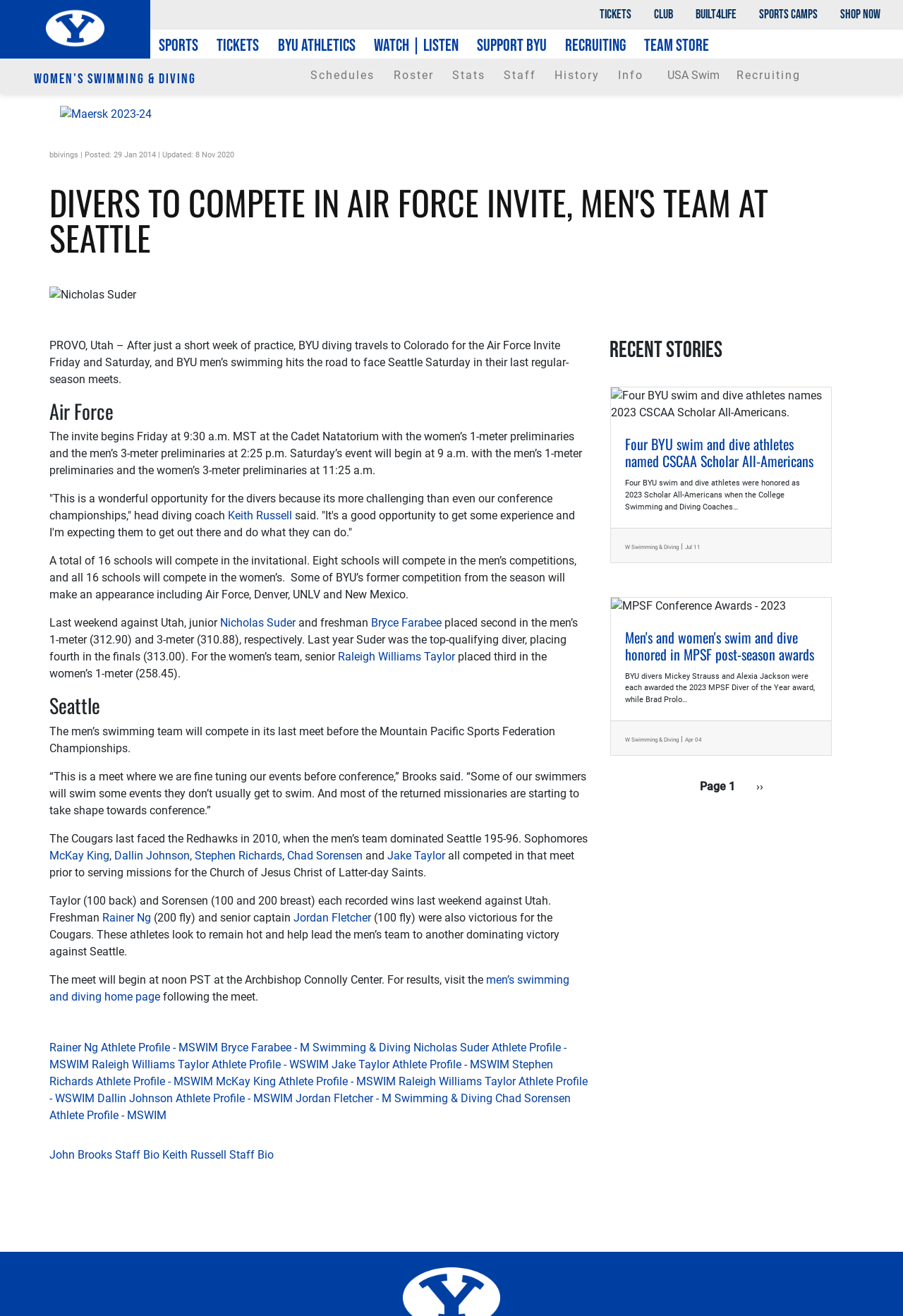Use the information in the screenshot to answer the question comprehensively: What is the name of the university?

I inferred this answer by looking at the BYU logo image and the various links and buttons with 'BYU' in their text, indicating that the webpage is related to Brigham Young University.